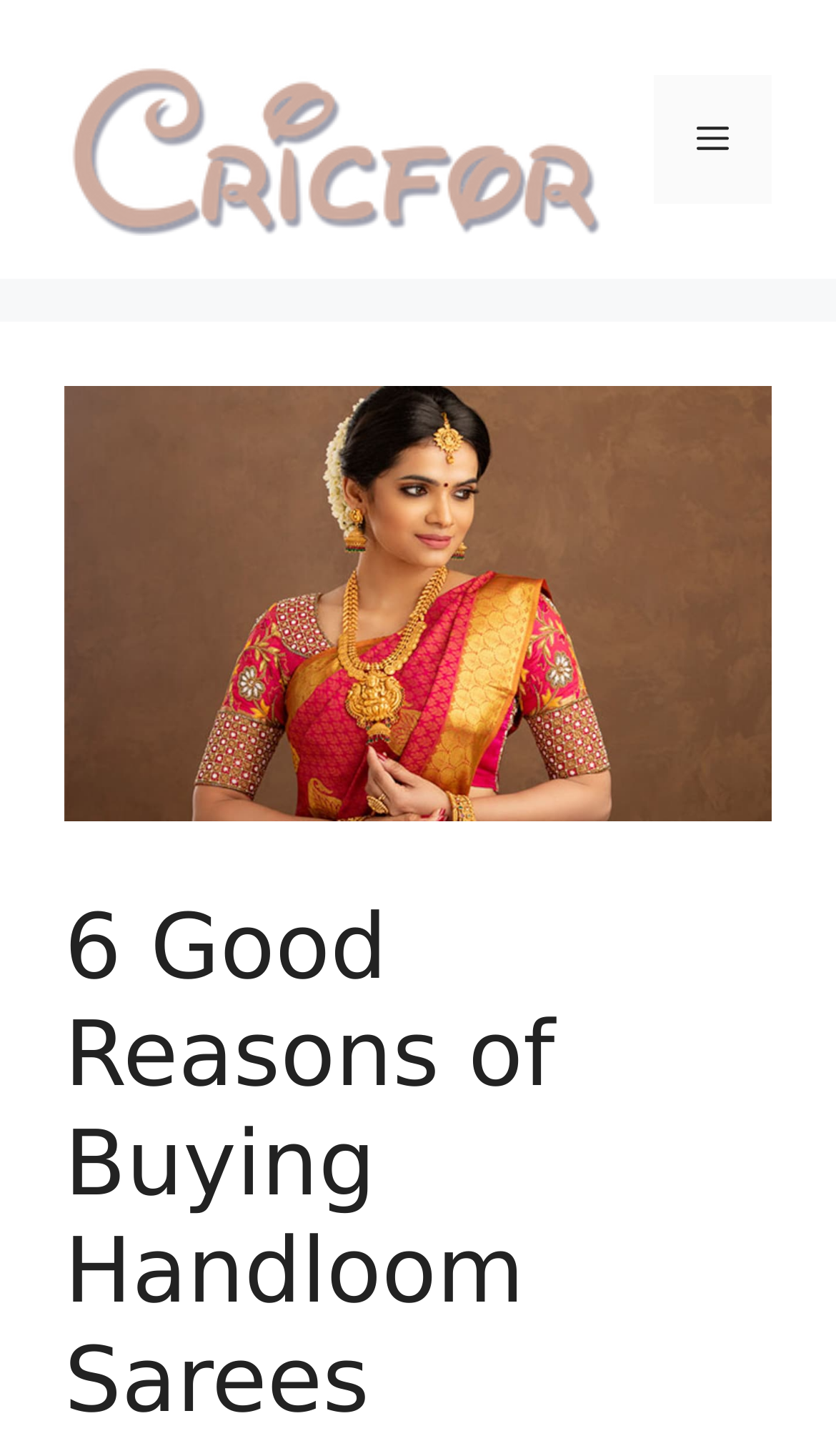What is the position of the image relative to the navigation menu?
Answer the question in as much detail as possible.

I compared the y1 and y2 coordinates of the image element and the navigation menu element. Since the y1 and y2 values of the image element are smaller than those of the navigation menu element, the image is located above the navigation menu.